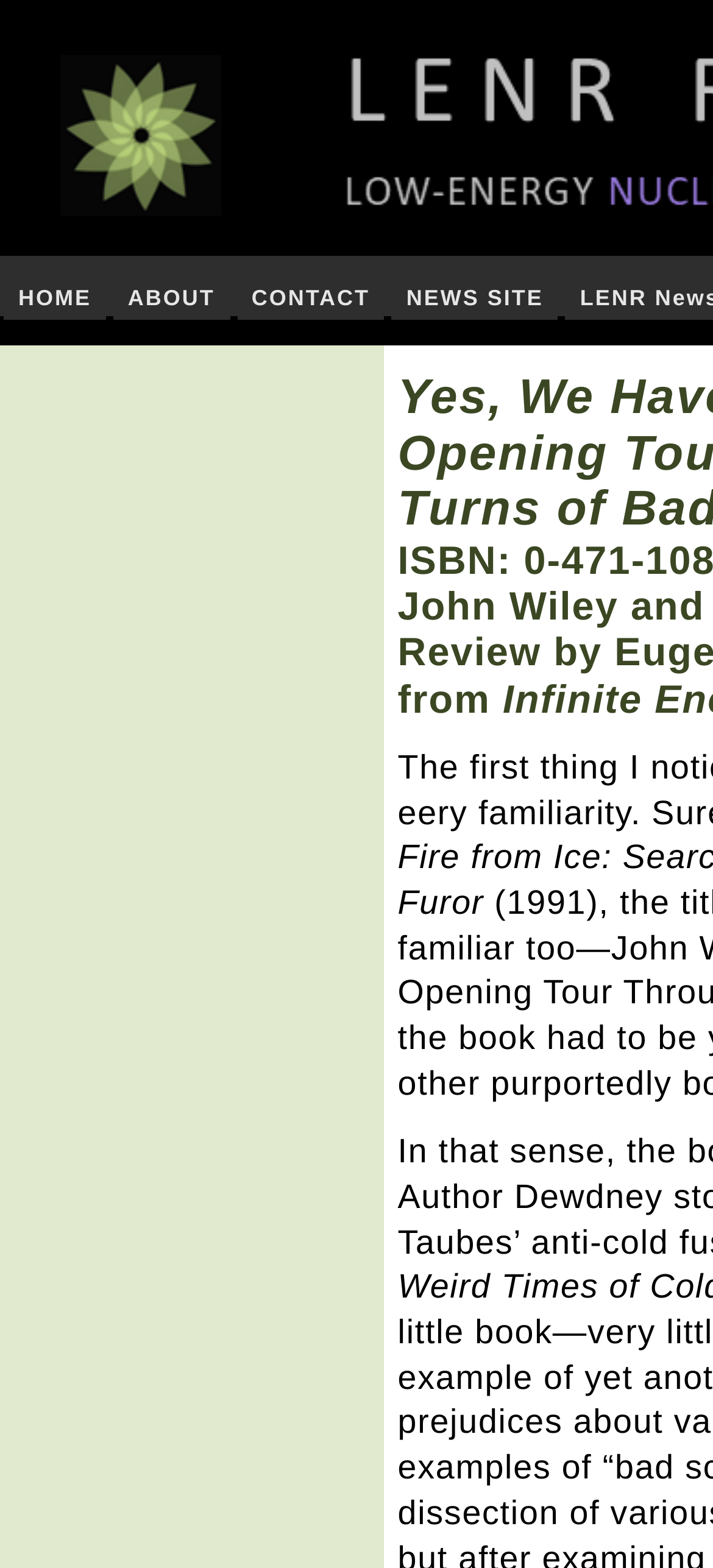Give the bounding box coordinates for the element described as: "HOME".

[0.005, 0.172, 0.149, 0.204]